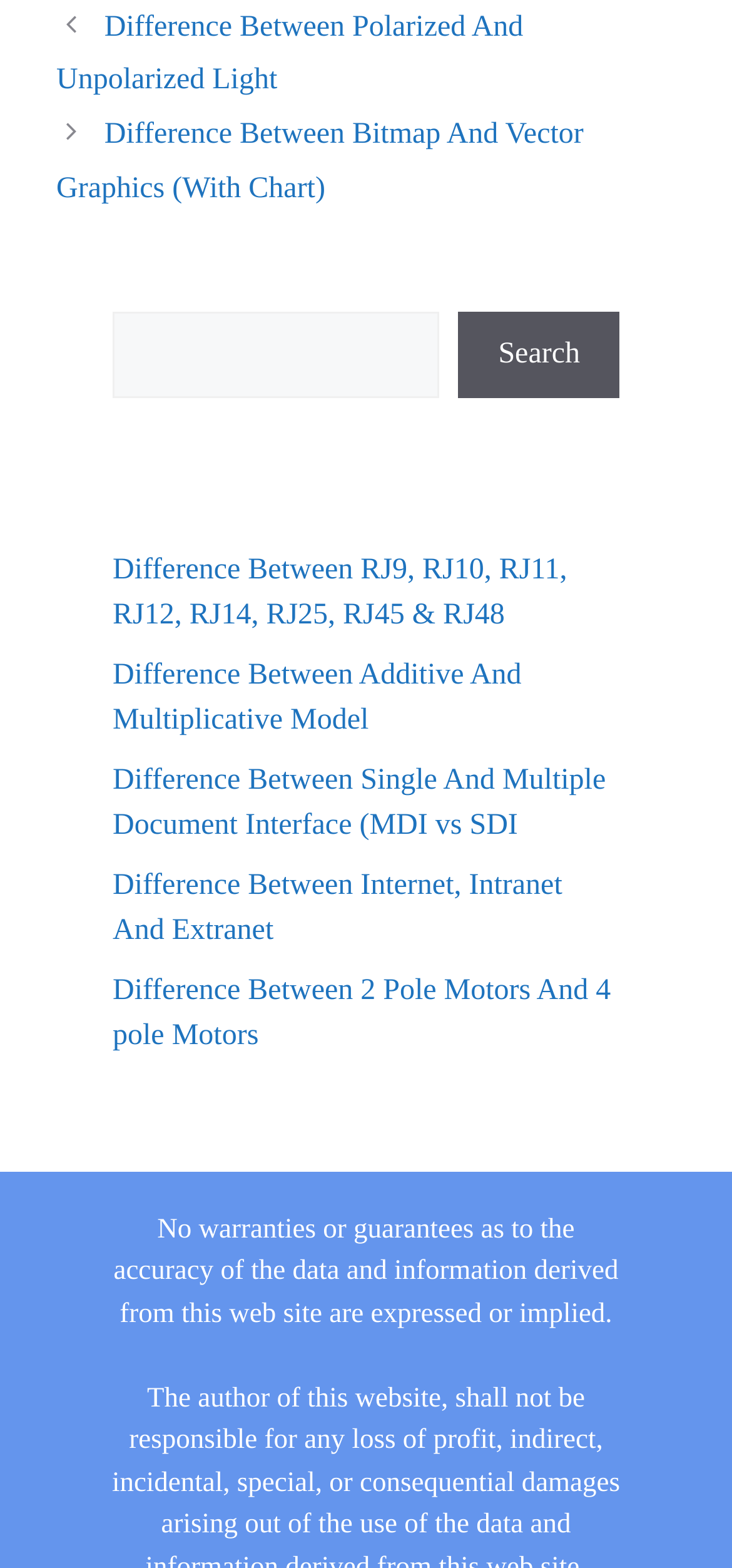What is the text on the search button?
Please provide a detailed answer to the question.

I looked at the search section which is located below the navigation section, and I found a button with the text 'Search'.